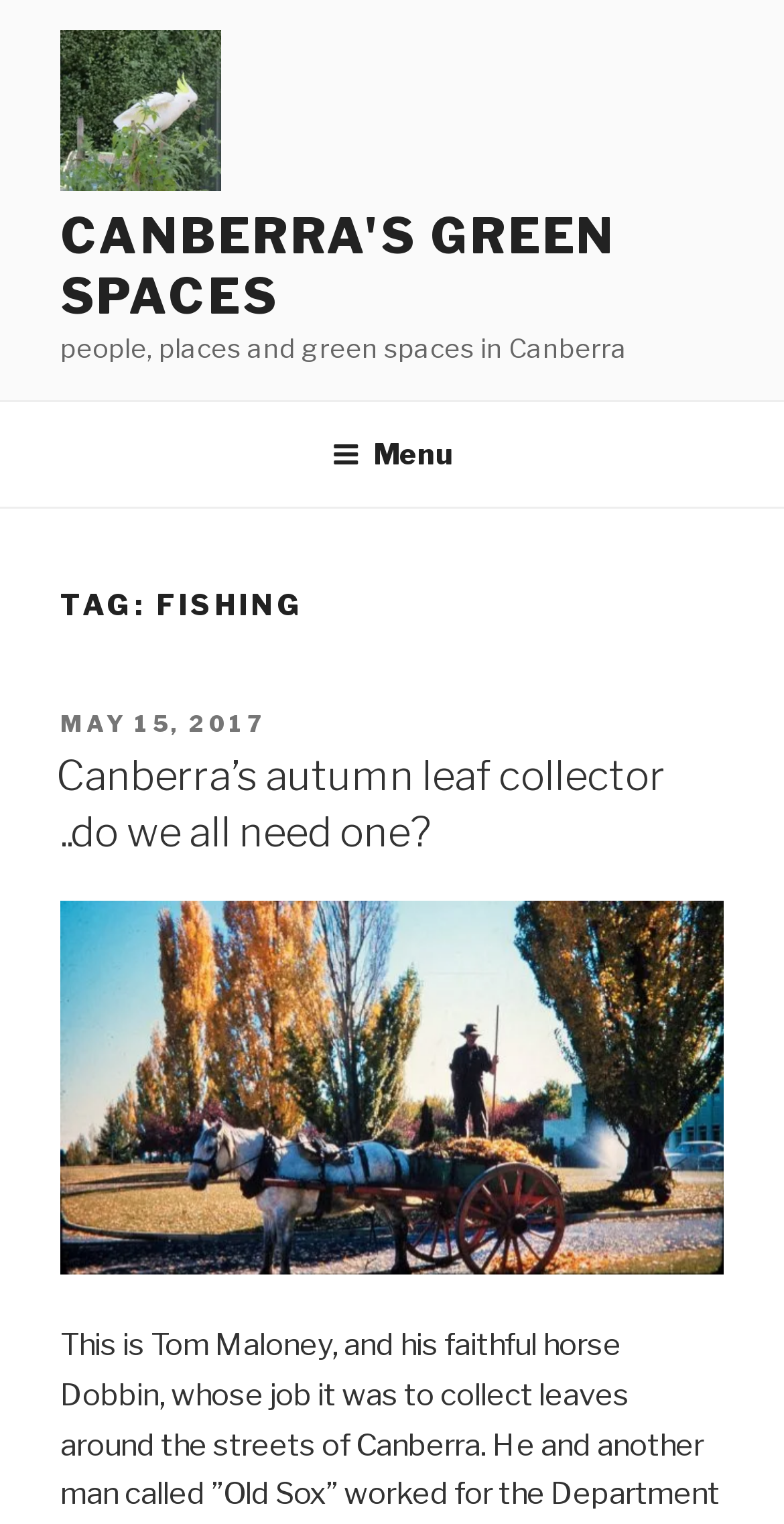Find and provide the bounding box coordinates for the UI element described with: "Menu".

[0.386, 0.266, 0.614, 0.33]